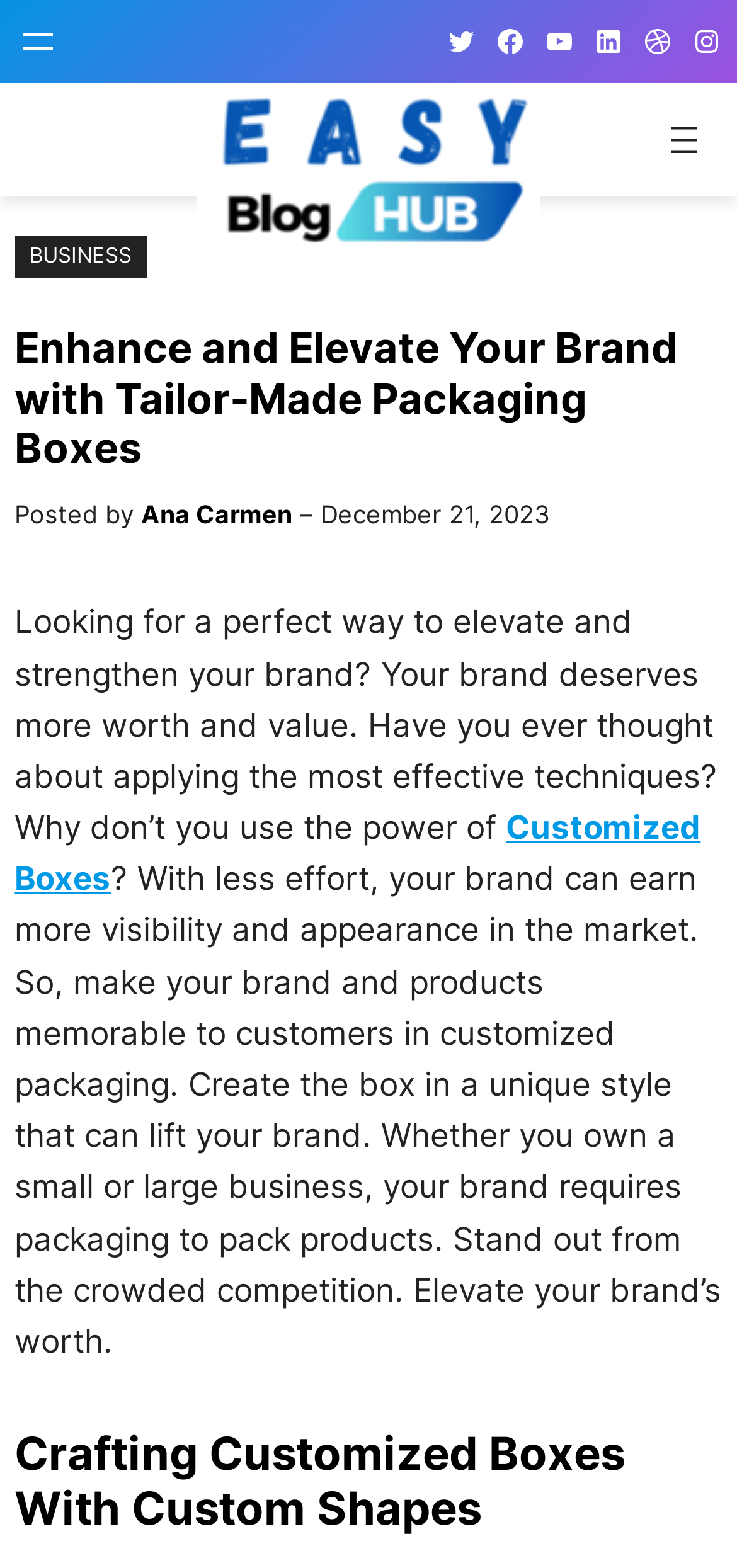Please identify the bounding box coordinates of the region to click in order to complete the task: "Open menu". The coordinates must be four float numbers between 0 and 1, specified as [left, top, right, bottom].

[0.02, 0.012, 0.082, 0.041]